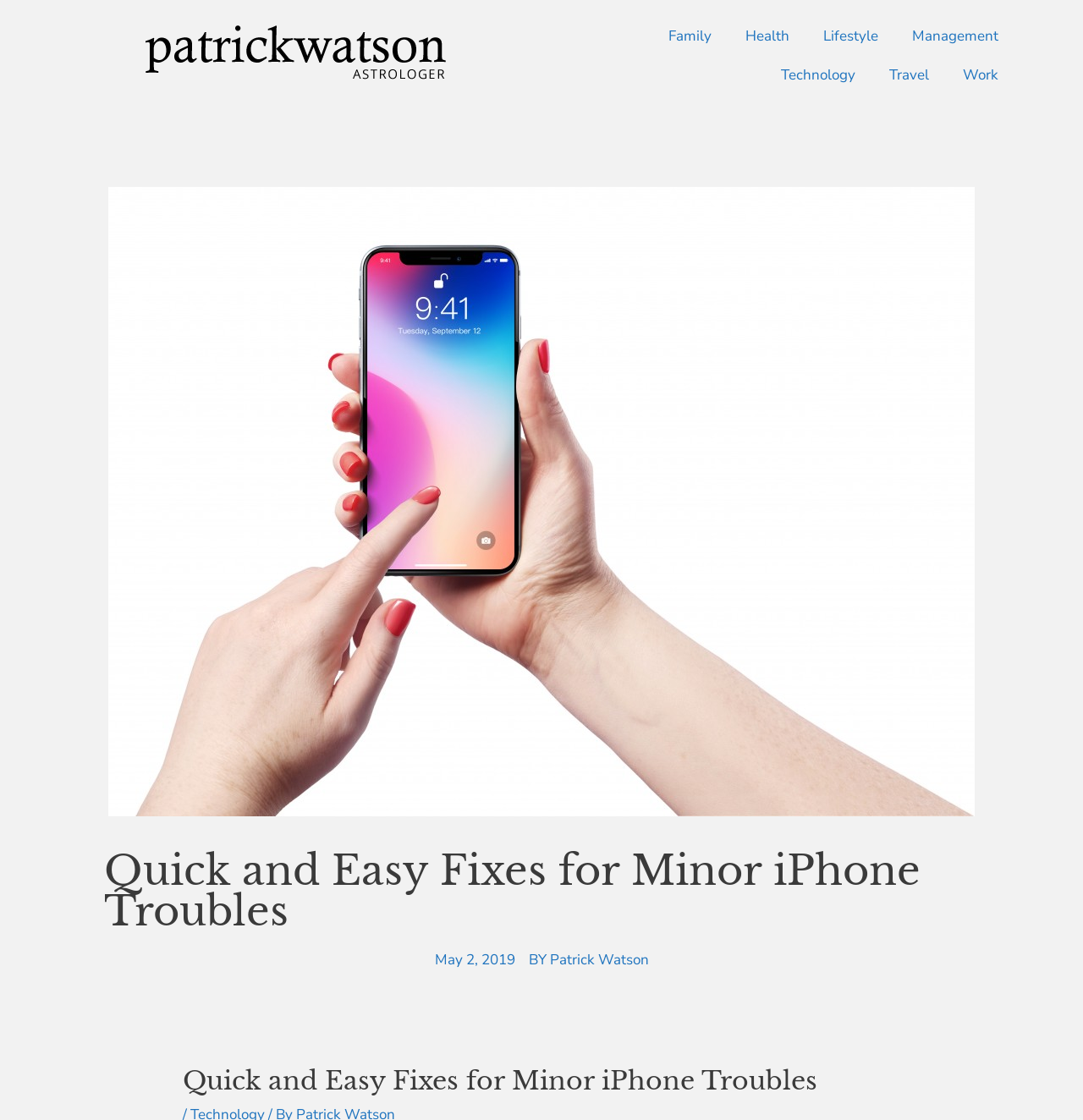What is the date of the article?
Carefully examine the image and provide a detailed answer to the question.

The date of the article is May 2, 2019, as indicated by the link 'May 2, 2019' below the article heading.